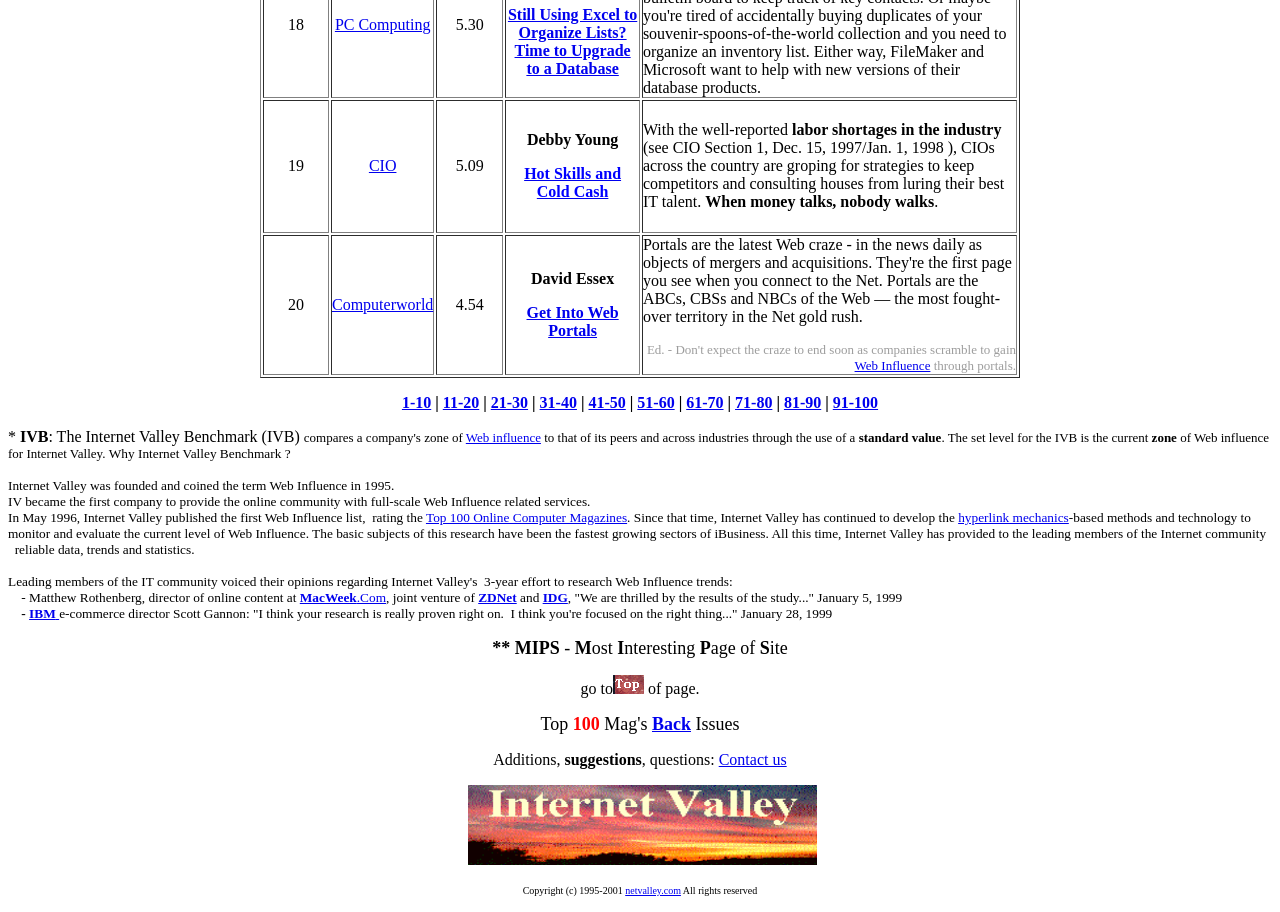Can you identify the bounding box coordinates of the clickable region needed to carry out this instruction: 'Click on 'PC Computing''? The coordinates should be four float numbers within the range of 0 to 1, stated as [left, top, right, bottom].

[0.262, 0.017, 0.336, 0.036]